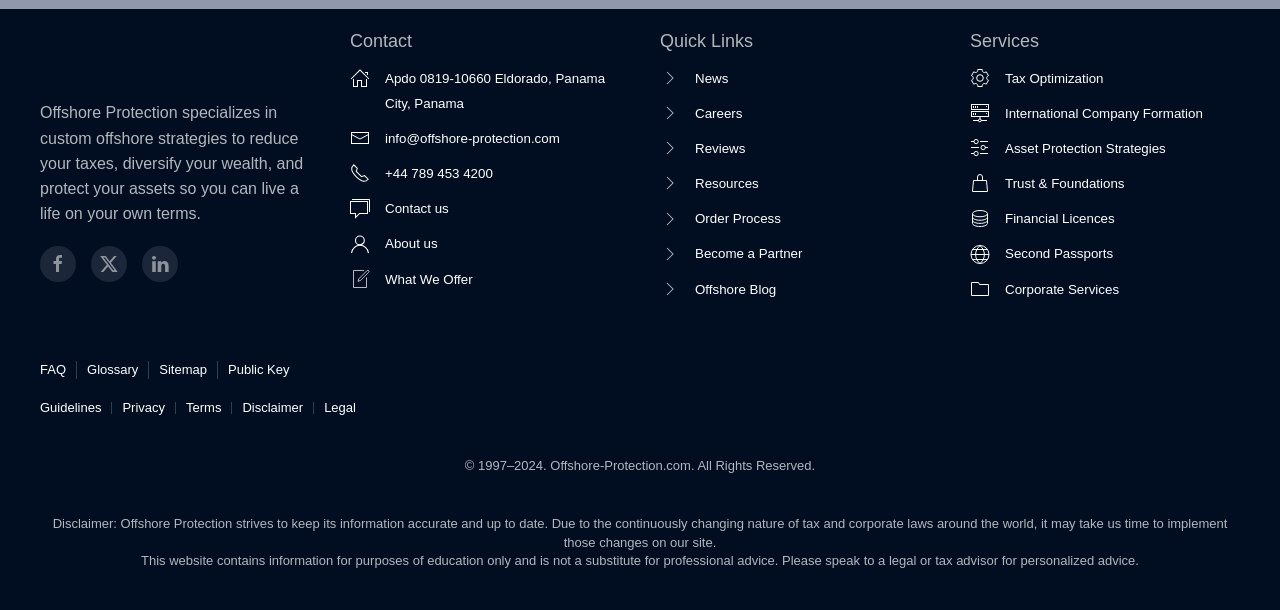For the following element description, predict the bounding box coordinates in the format (top-left x, top-left y, bottom-right x, bottom-right y). All values should be floating point numbers between 0 and 1. Description: +44 789 453 4200

[0.301, 0.272, 0.385, 0.297]